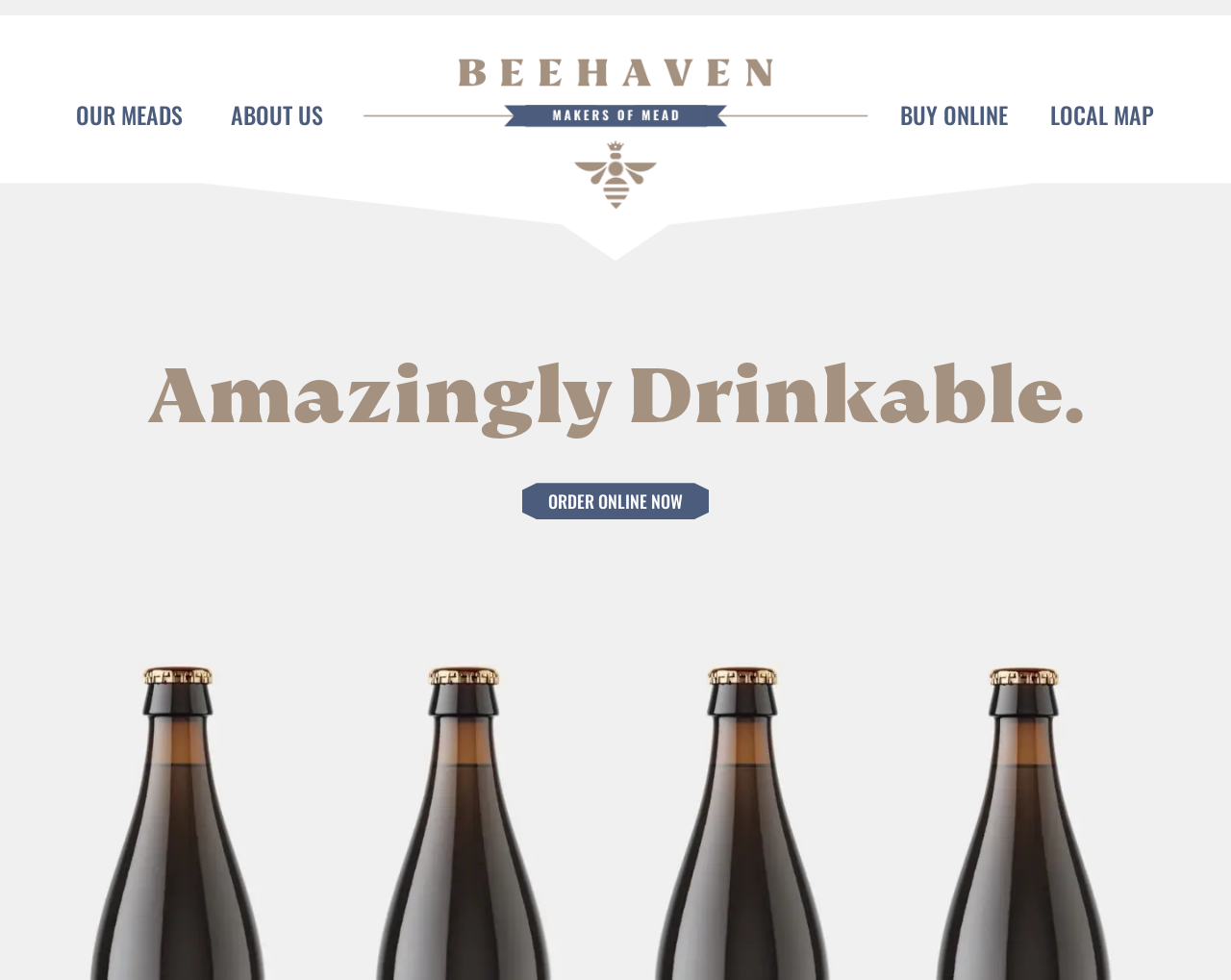Describe all visible elements and their arrangement on the webpage.

The webpage is about Beehaven Beverage, LLC, a company that makes sparkling mead. At the top, there are five navigation links: "OUR MEADS", "ABOUT US", an empty link, "BUY ONLINE", and "LOCAL MAP", which are evenly spaced and horizontally aligned. 

Below the navigation links, there is a prominent heading that reads "Amazingly Drinkable." This heading is centered and takes up most of the width of the page. 

Underneath the heading, there is a call-to-action link "ORDER ONLINE NOW 5", which is positioned slightly to the right of the center of the page.